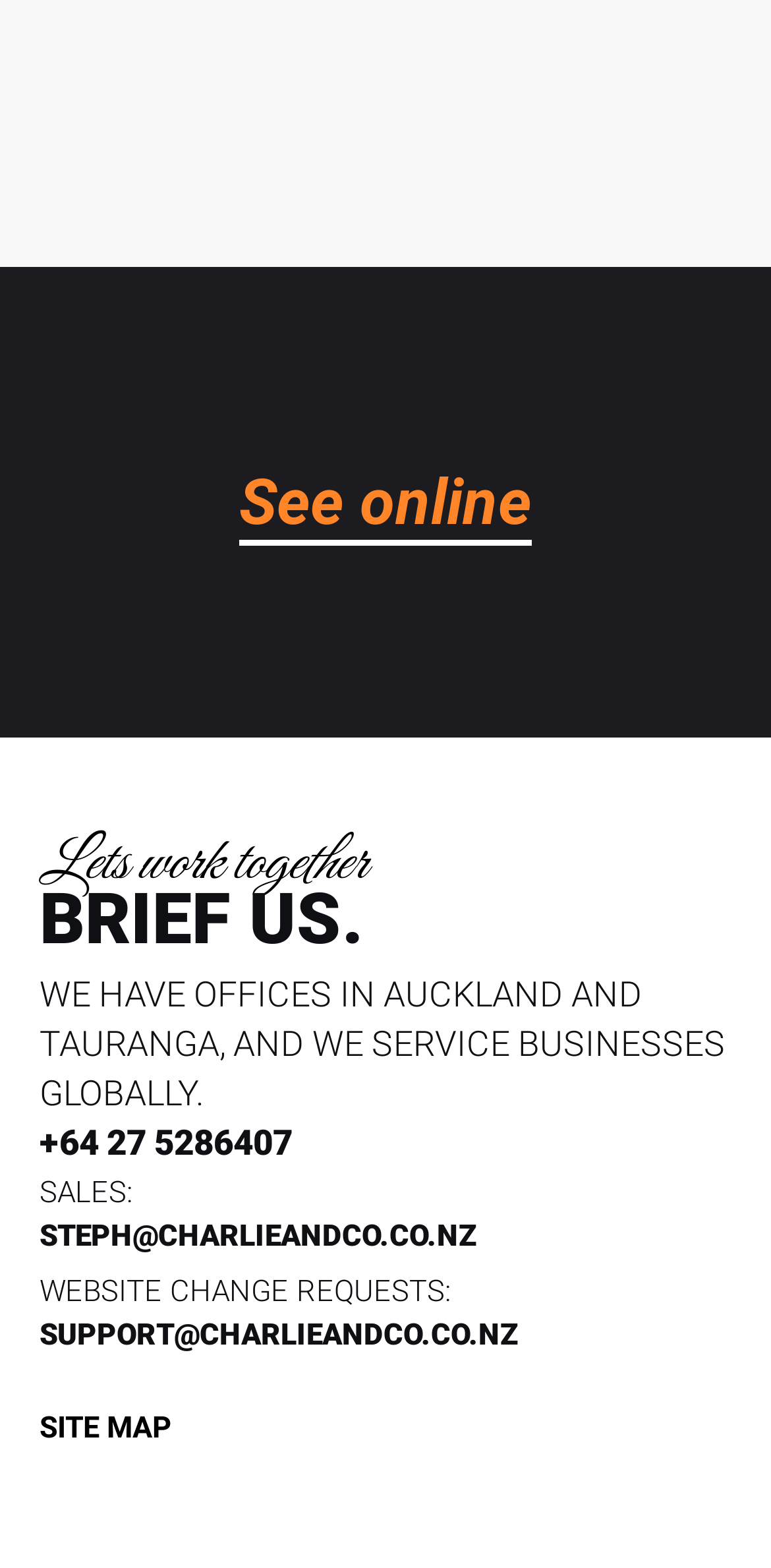Locate the bounding box of the UI element described by: "+64 27 5286407" in the given webpage screenshot.

[0.051, 0.713, 0.379, 0.745]